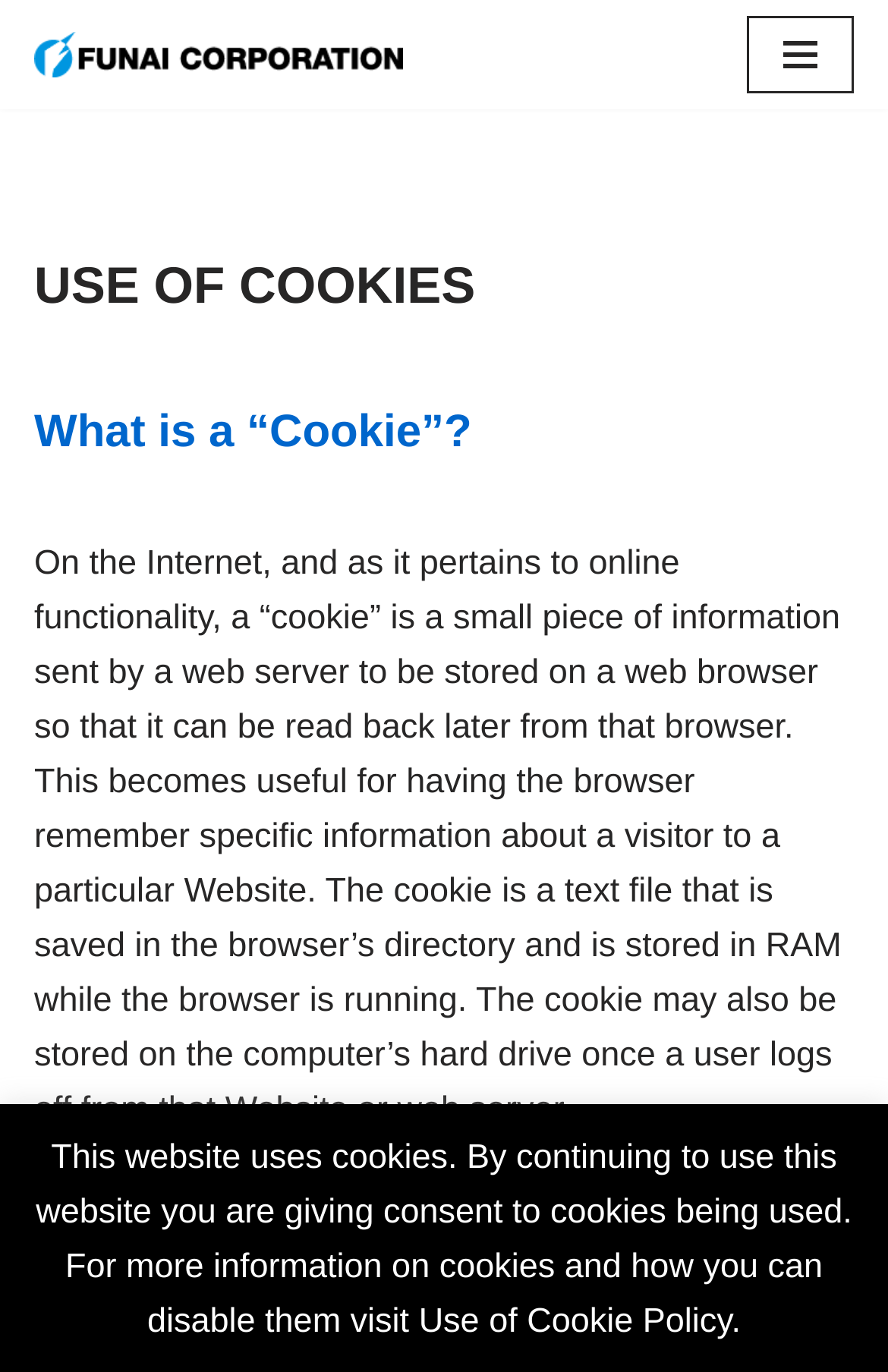Identify and provide the main heading of the webpage.

USE OF COOKIES